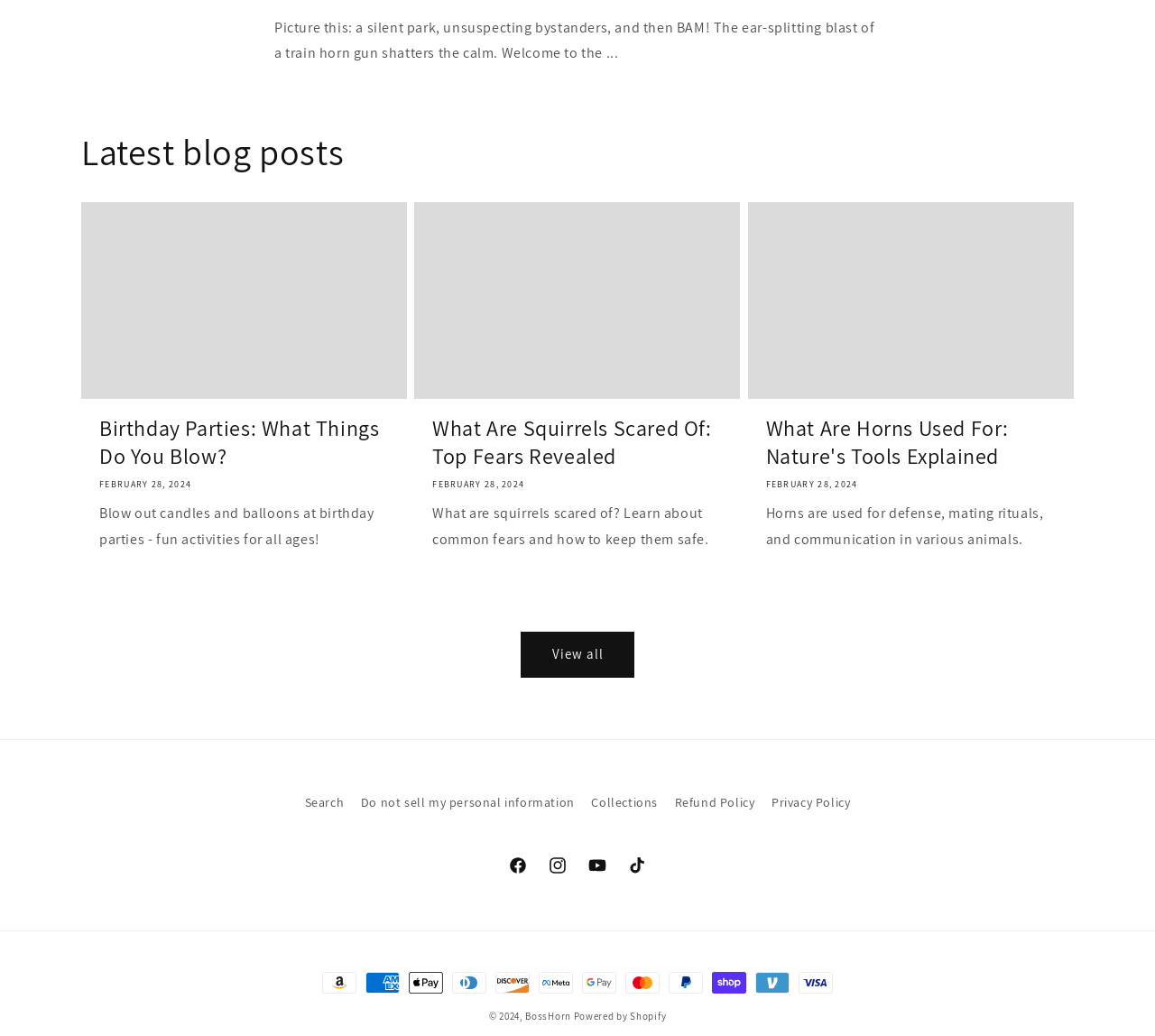Reply to the question with a single word or phrase:
How many payment methods are accepted?

12